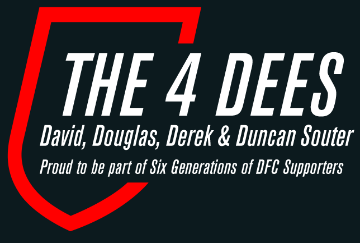Provide a comprehensive description of the image.

The image features a striking logo for "The 4 Dees," prominently displaying the phrase alongside the names "David, Douglas, Derek & Duncan Souter." The names are highlighted to emphasize their significance as part of a dedicated lineage of supporters for Dundee Football Club, as indicated by the phrase "Proud to be part of Six Generations of DFC Supporters" beneath the names. The bold typography and contrasting colors contribute to the overall eye-catching design, reflecting a strong sense of pride and community among the supporters represented in the image.